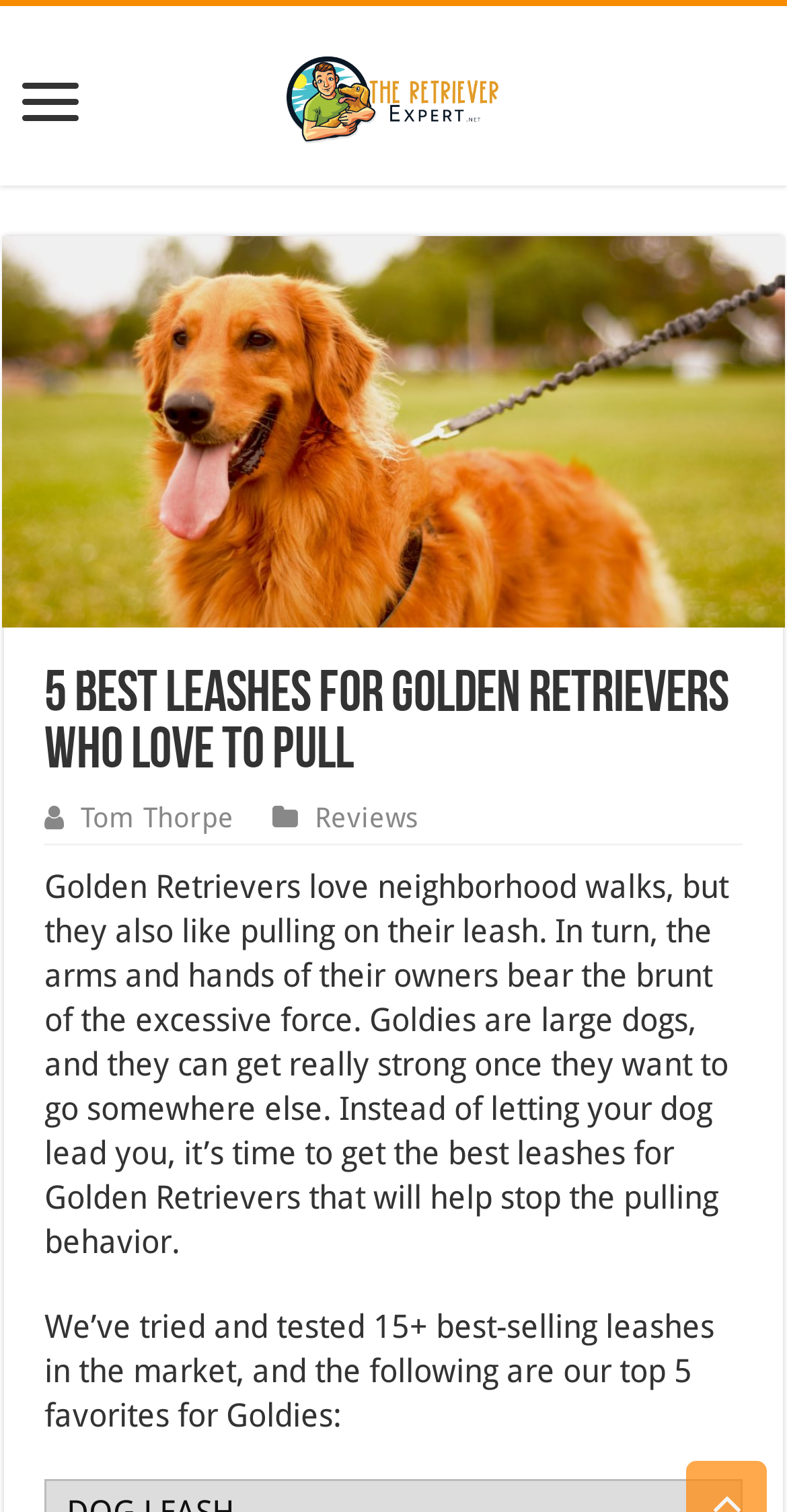What breed of dog is the webpage about?
Please respond to the question with a detailed and thorough explanation.

The webpage is about Golden Retrievers because the image caption 'best leashes for Golden Retrievers' and the text 'Golden Retrievers love neighborhood walks...' both mention this breed of dog.